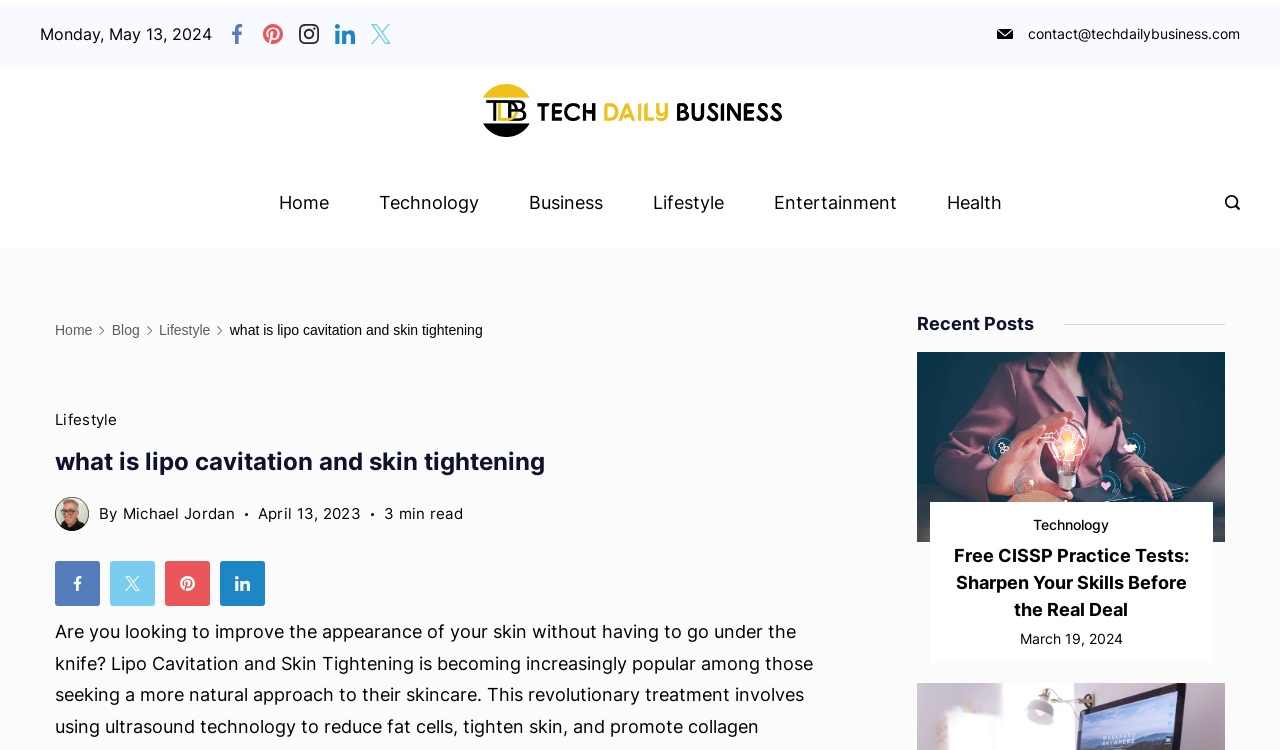How many social media links are there on the top right corner?
Observe the image and answer the question with a one-word or short phrase response.

5